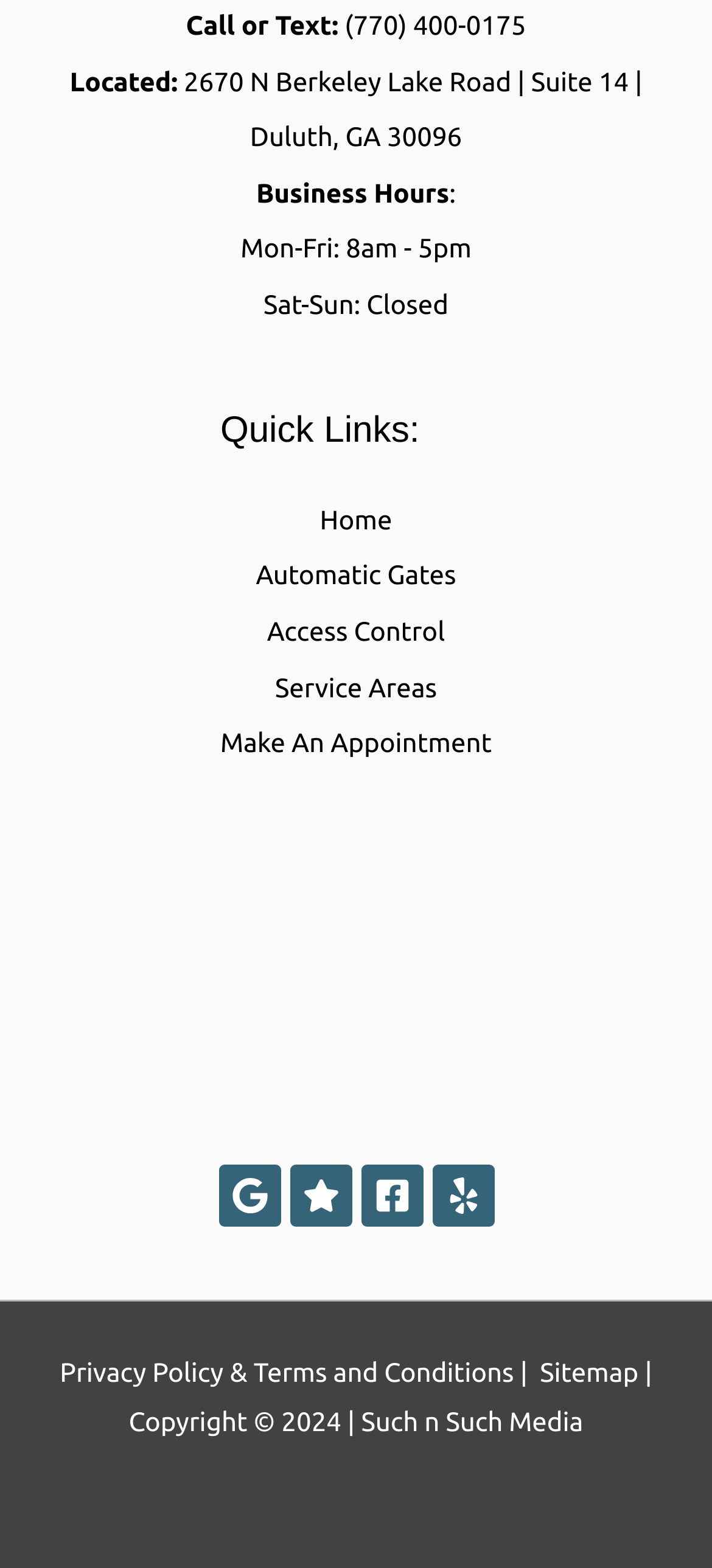Please give a concise answer to this question using a single word or phrase: 
What is the address of the business?

2670 N Berkeley Lake Road | Suite 14 | Duluth, GA 30096